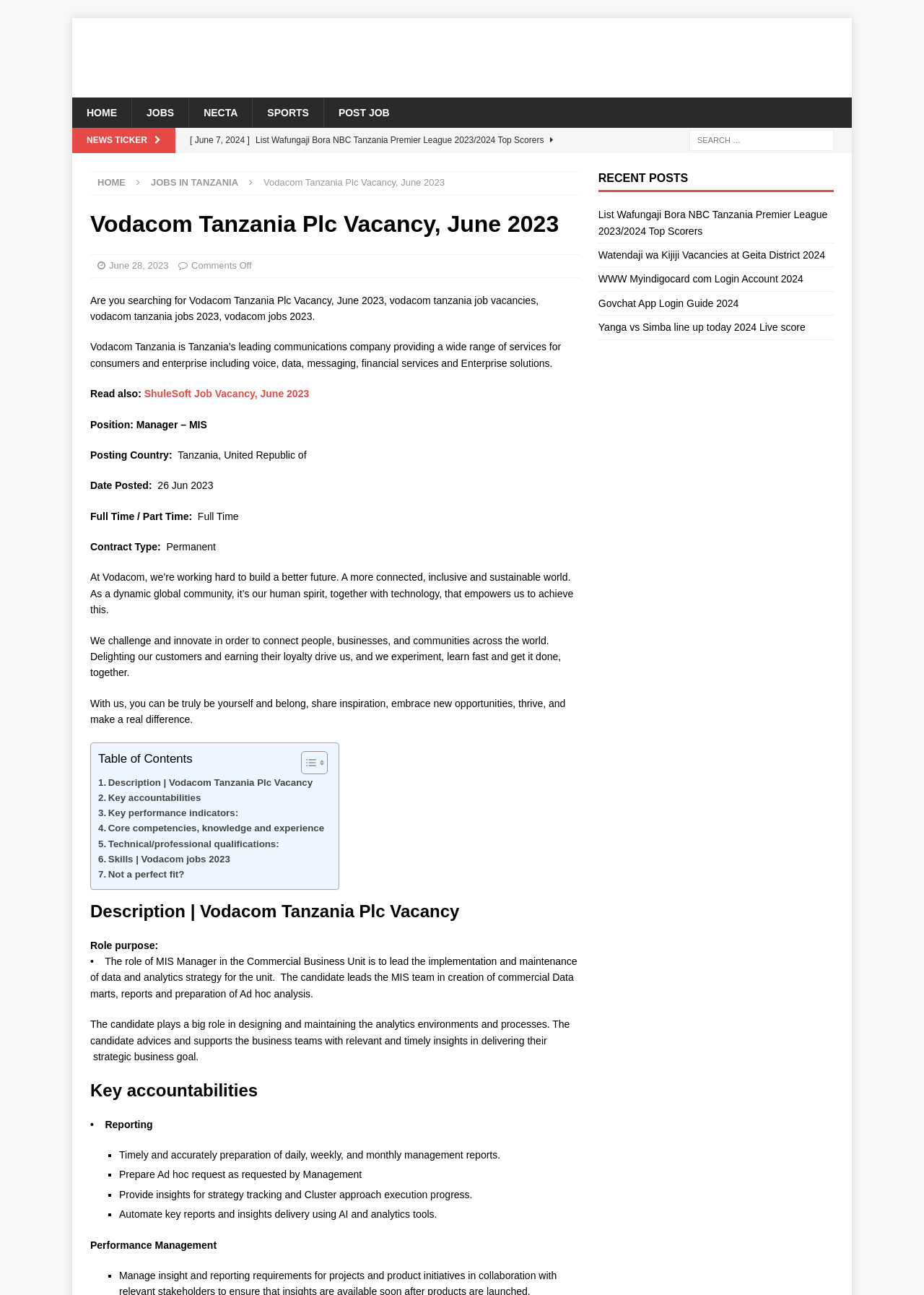Determine the bounding box coordinates of the section I need to click to execute the following instruction: "Click on the HOME link". Provide the coordinates as four float numbers between 0 and 1, i.e., [left, top, right, bottom].

[0.078, 0.075, 0.142, 0.099]